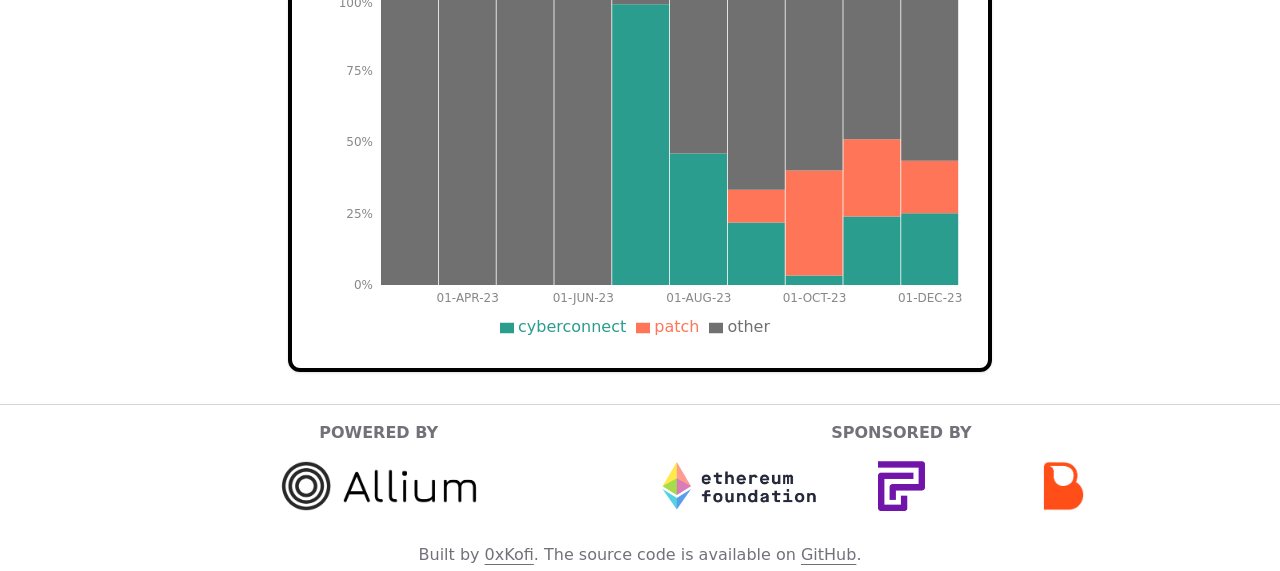Who sponsored the project?
Give a single word or phrase answer based on the content of the image.

Ethereum Foundation, Pimlico, Biconomy